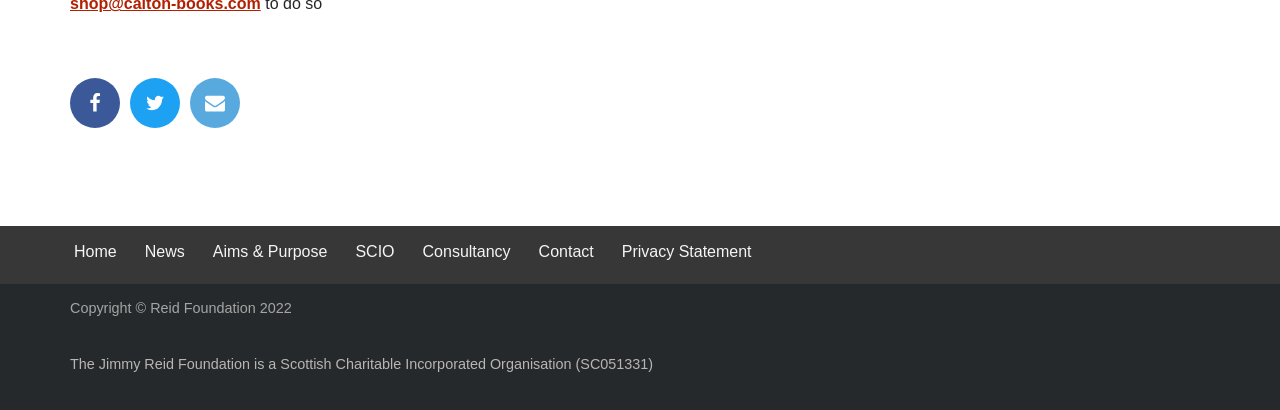What is the type of organisation? From the image, respond with a single word or brief phrase.

Scottish Charitable Incorporated Organisation